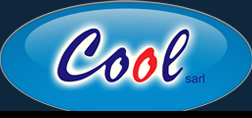Detail every aspect of the image in your caption.

The image features the logo of COOL Sarl, a company specializing in cold supply chain solutions. The logo is designed with a blue oval background that highlights the name "Cool" in a stylized, flowing script. The word "Cool" is prominently displayed in a vibrant, bold font, with a red accent on the letter "o," while "sarl" is presented in a smaller, simpler font. This design evokes a sense of freshness and innovation, aligning with the company's commitment to providing efficient thermal solutions, including phase change materials and insulated packaging. The logo's overall aesthetic communicates professionalism and expertise in the industry while reinforcing the company's brand identity.